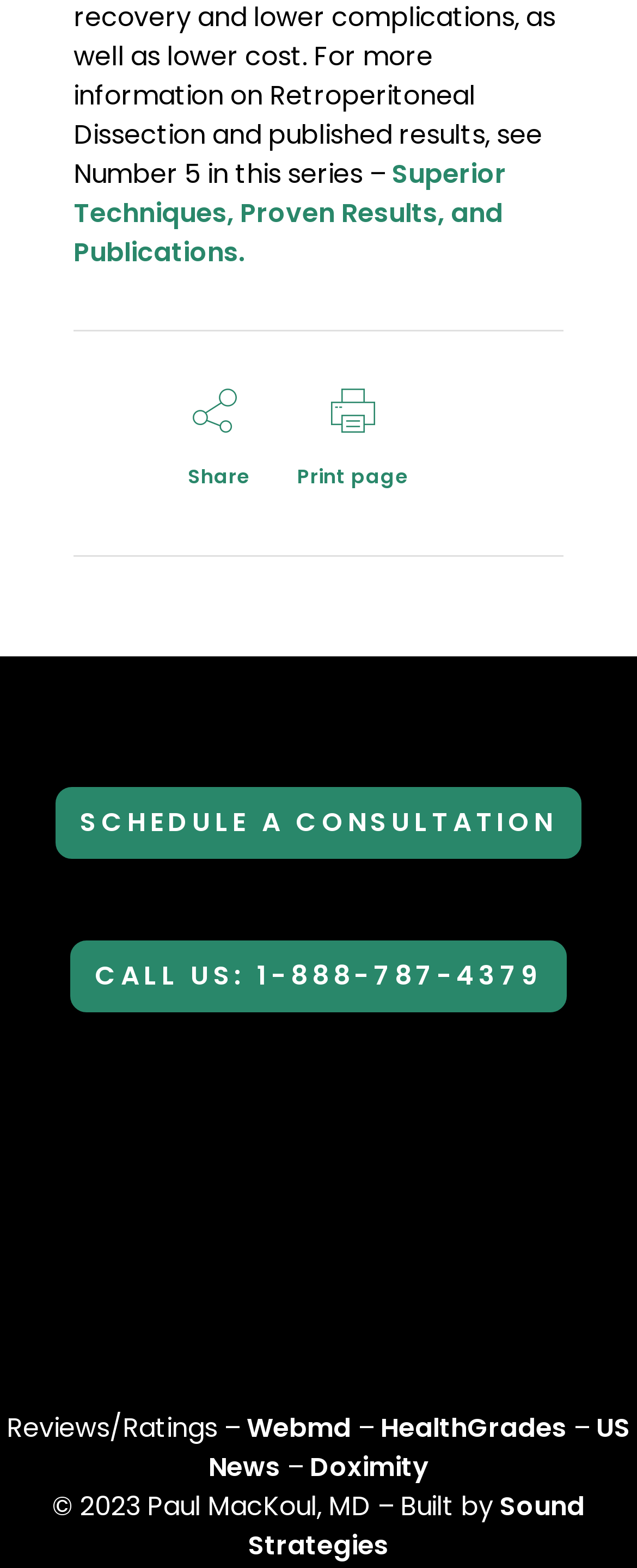What is the phone number to call?
Kindly offer a detailed explanation using the data available in the image.

I found the phone number by looking at the link element with the text 'CALL US: 1-888-787-4379' which is located at the bottom of the page.